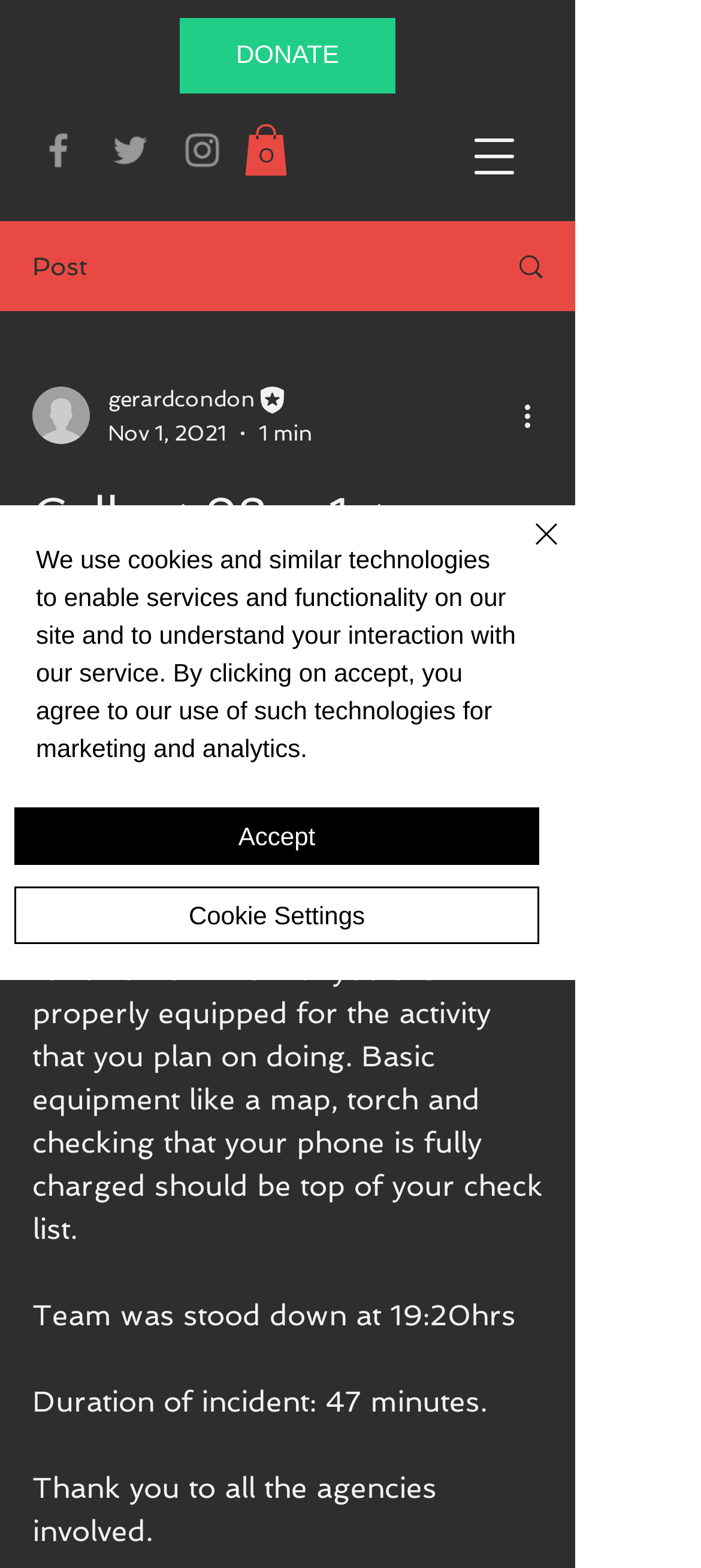Describe all the key features of the webpage in detail.

This webpage appears to be a blog post or news article about a mountain rescue incident. At the top of the page, there is a social bar with three grey icons for Facebook, Twitter, and Instagram. Next to the social bar, there is a button to open the navigation menu and a link to a cart with zero items.

Below the social bar, there is a prominent callout section with a heading that reads "Callout 98 – 1st November 2021 – Glencullen." This section contains a brief summary of the incident, including the time and location, and a message reminding readers to be properly equipped when going out for a run or hike.

To the right of the callout section, there is a column with a writer's picture, their name "gerardcondon", and their title "Editor". Below this, there is a section with the date and time of the post, "Nov 1, 2021, 1 min", and a button to perform more actions.

The main content of the page is divided into four paragraphs. The first paragraph describes the incident, stating that the Dublin/Wicklow Mountain Rescue Team and Glen of Imaal Red Cross Mountain Rescue were tasked by An Garda Síochána to rescue a lost female hill runner. The second paragraph provides a safety reminder, emphasizing the importance of being properly equipped. The third paragraph states that the team was stood down at 19:20hrs, and the fourth paragraph provides additional details about the incident, including its duration and a thank-you message to the agencies involved.

At the bottom of the page, there are three links to email, Facebook, and Instagram, each accompanied by an icon. Above these links, there is a cookie alert banner that informs users about the use of cookies and similar technologies on the site. The banner includes buttons to accept or customize cookie settings, as well as a close button.